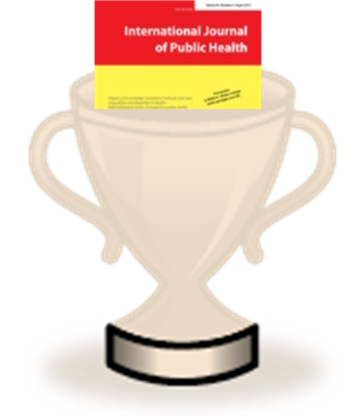Please give a short response to the question using one word or a phrase:
What is the shape of the trophy's handles?

curved